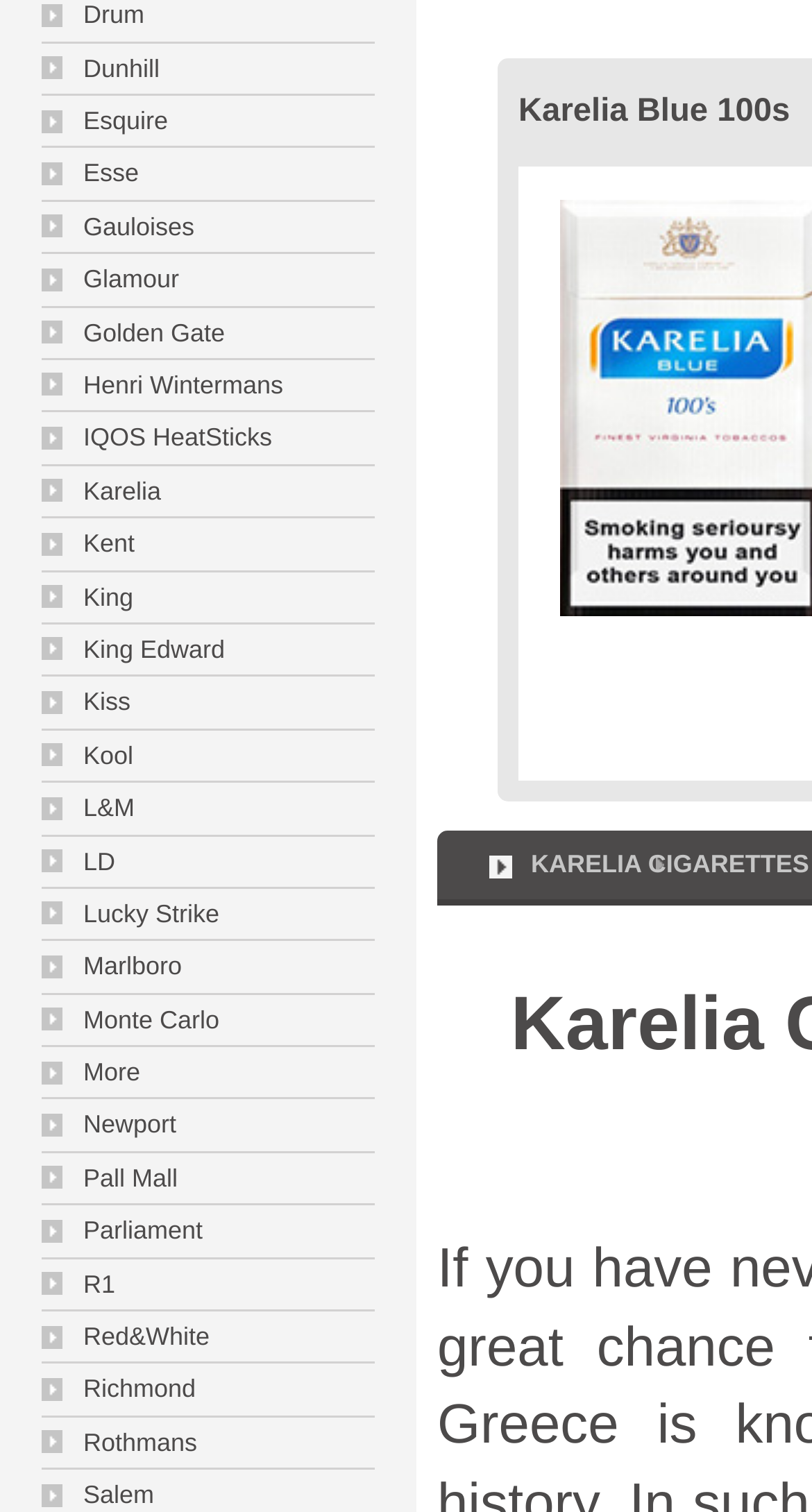What is the brand name of the product with 'Blue 100s' in its name?
From the image, provide a succinct answer in one word or a short phrase.

Karelia